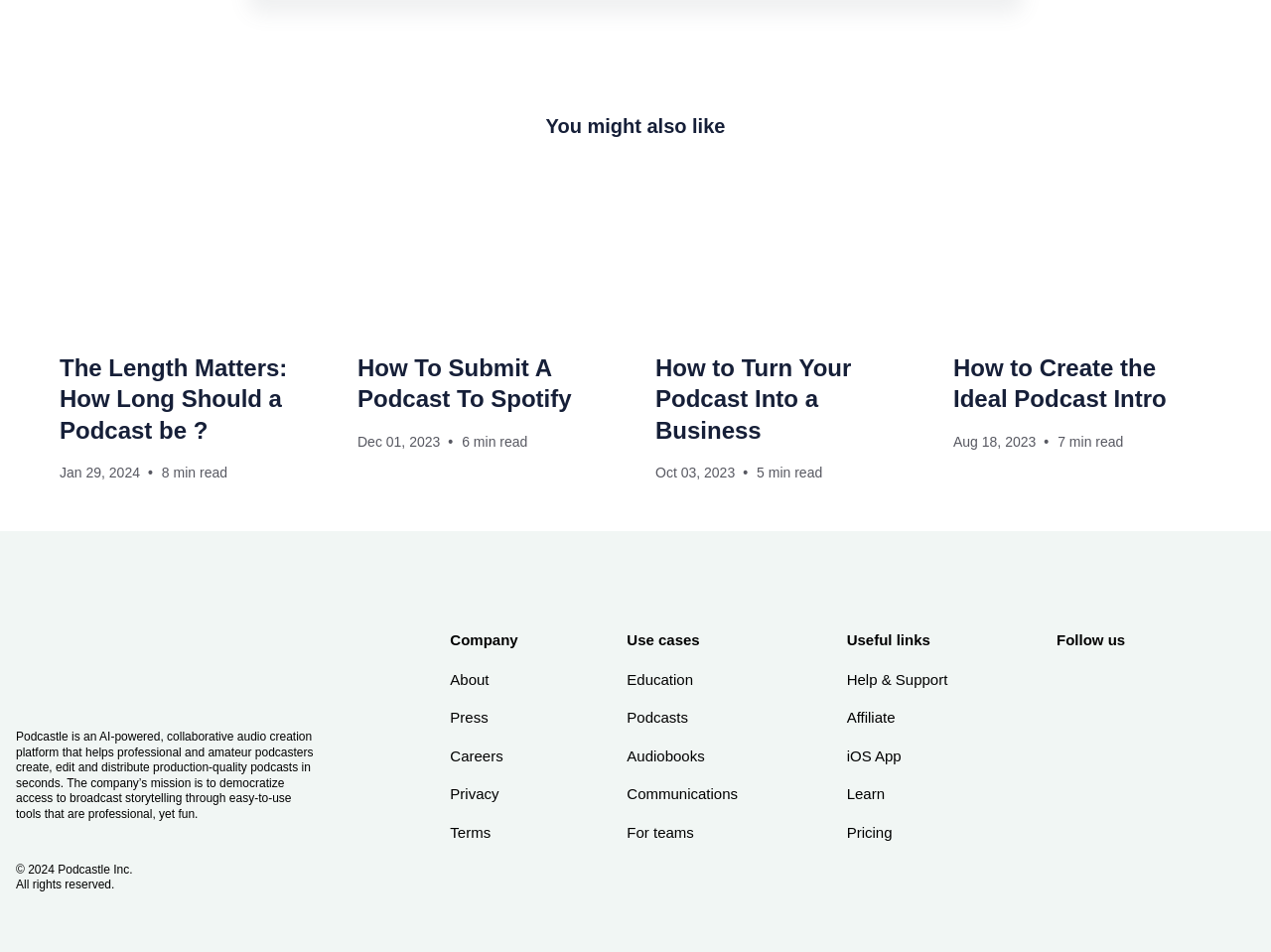Provide your answer to the question using just one word or phrase: How many links are there in the 'Useful links' section?

6